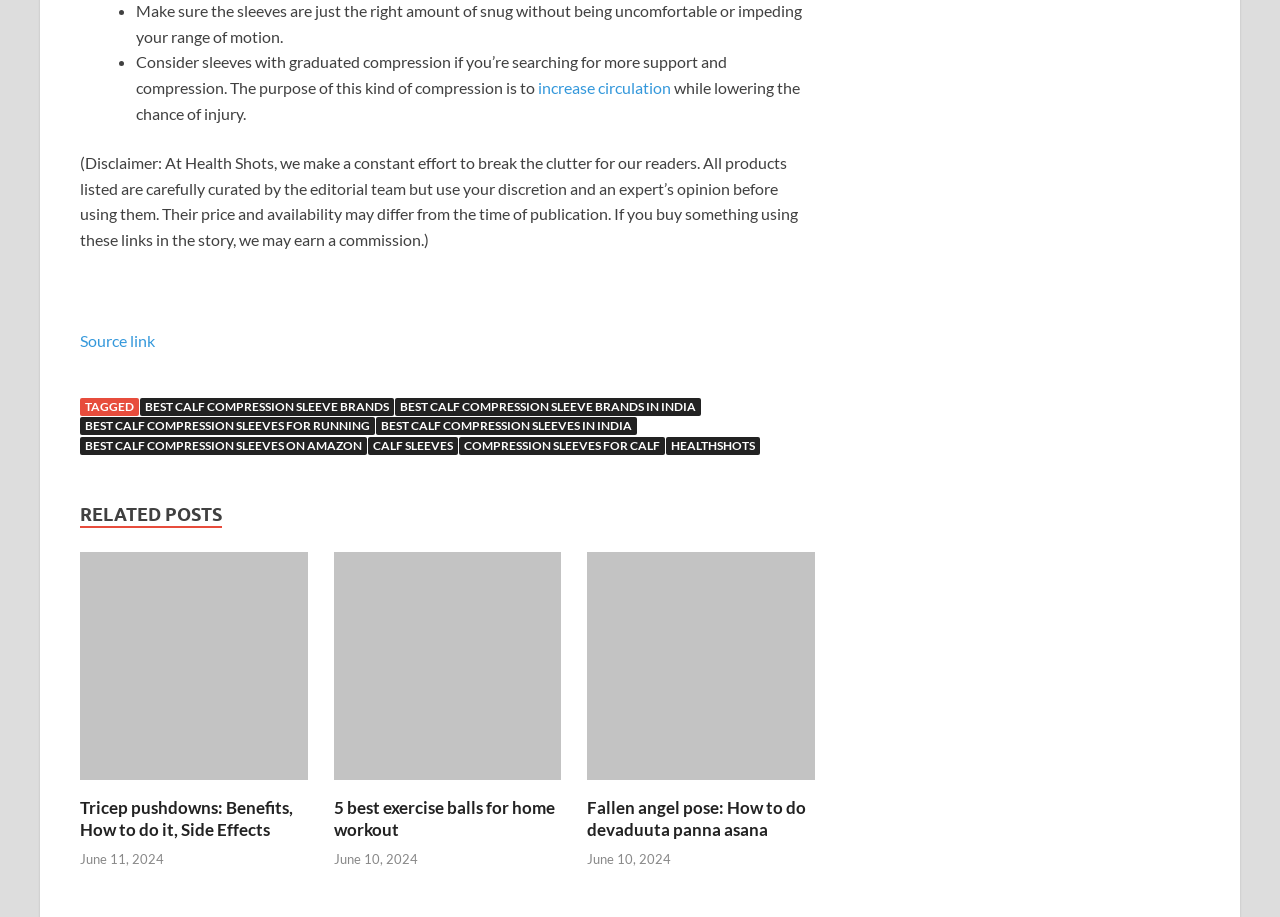How many related posts are listed?
Give a single word or phrase answer based on the content of the image.

3